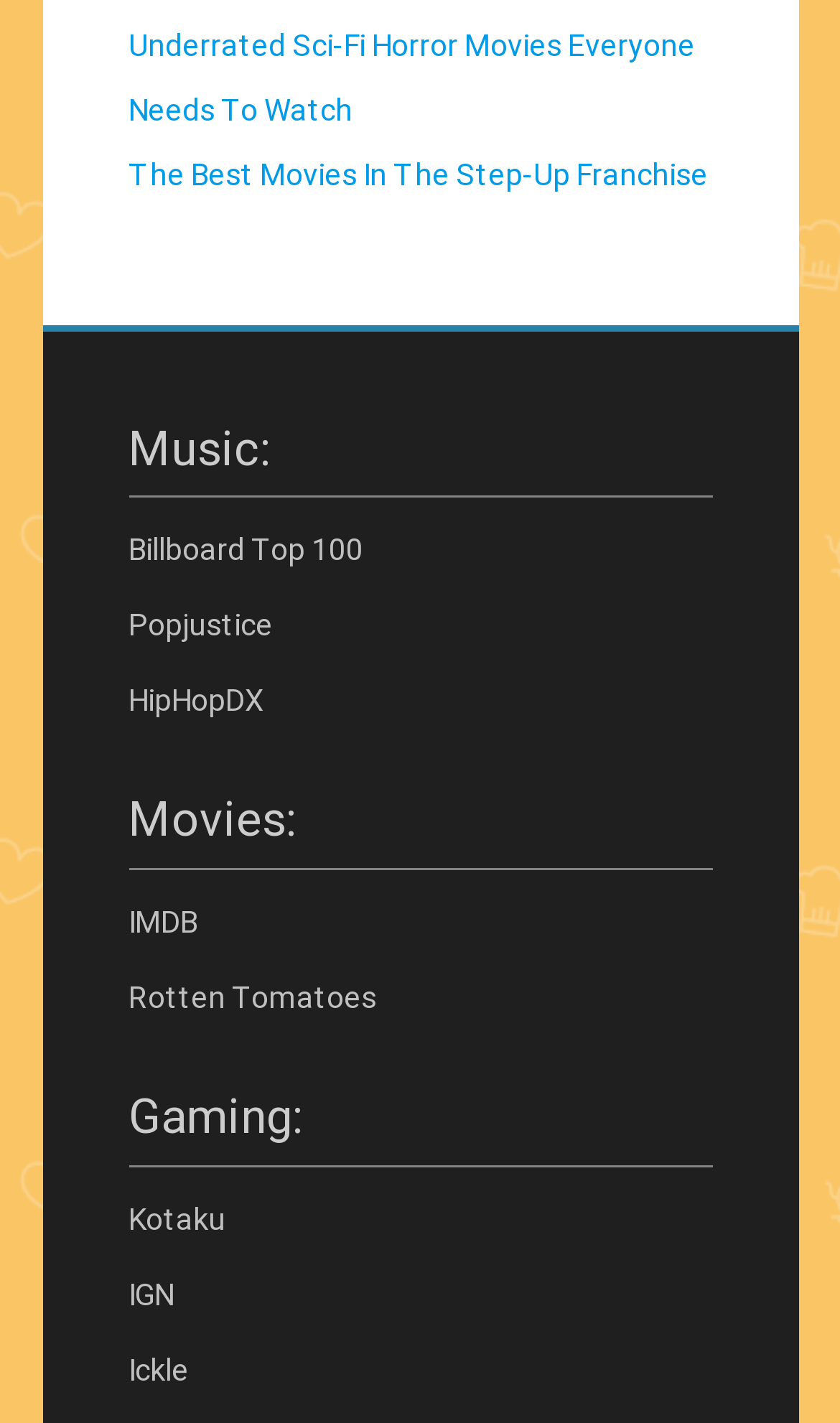Reply to the question with a single word or phrase:
What is the first link under the Music category?

Billboard Top 100